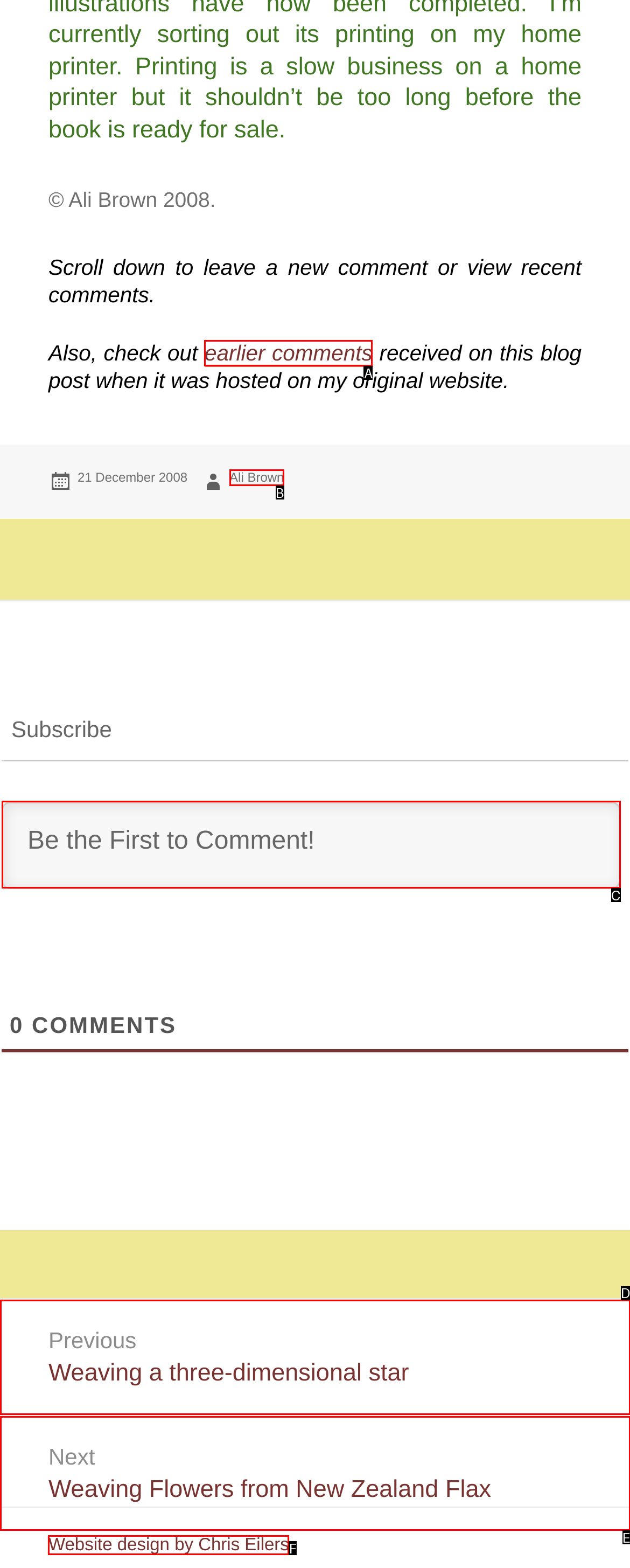Identify which HTML element aligns with the description: earlier comments
Answer using the letter of the correct choice from the options available.

A